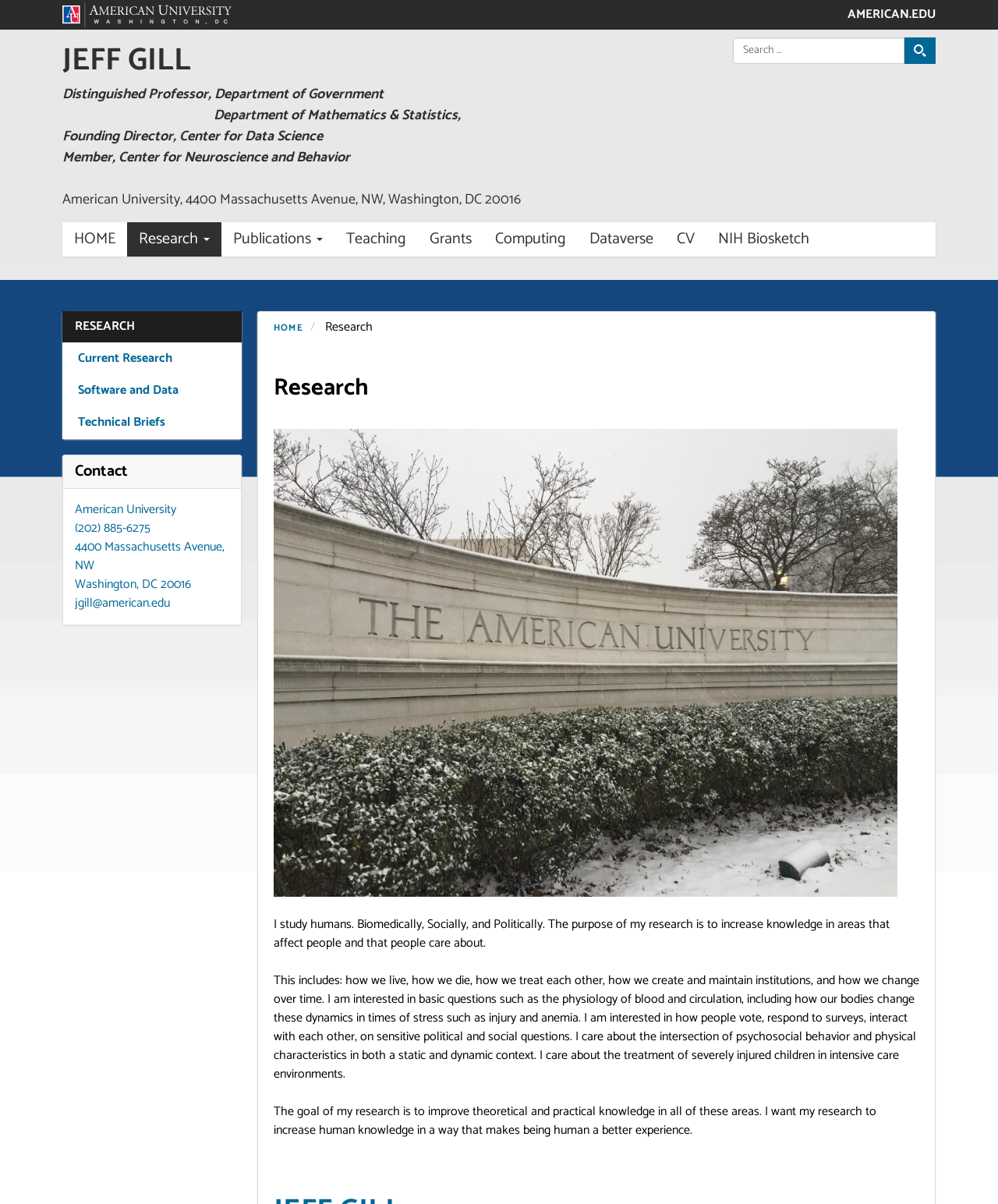Locate the bounding box coordinates of the area where you should click to accomplish the instruction: "Contact Jeff Gill".

[0.075, 0.381, 0.128, 0.402]